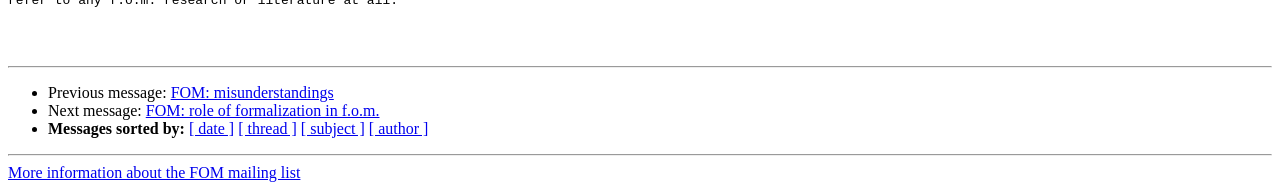Identify the bounding box coordinates of the clickable region necessary to fulfill the following instruction: "View next message". The bounding box coordinates should be four float numbers between 0 and 1, i.e., [left, top, right, bottom].

[0.024, 0.539, 0.03, 0.634]